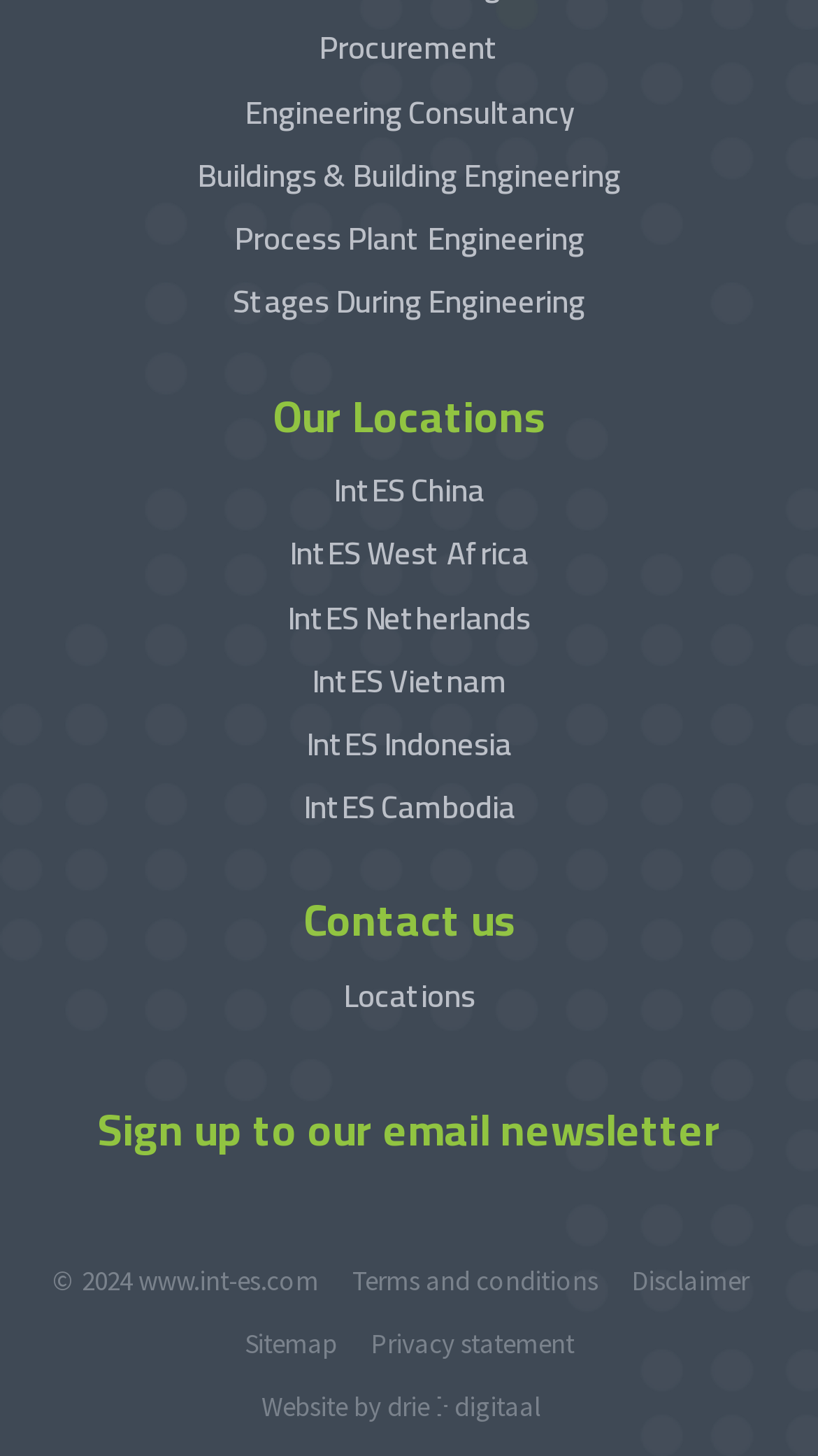Locate the bounding box coordinates of the clickable part needed for the task: "Sign up to our email newsletter".

[0.119, 0.748, 0.881, 0.804]